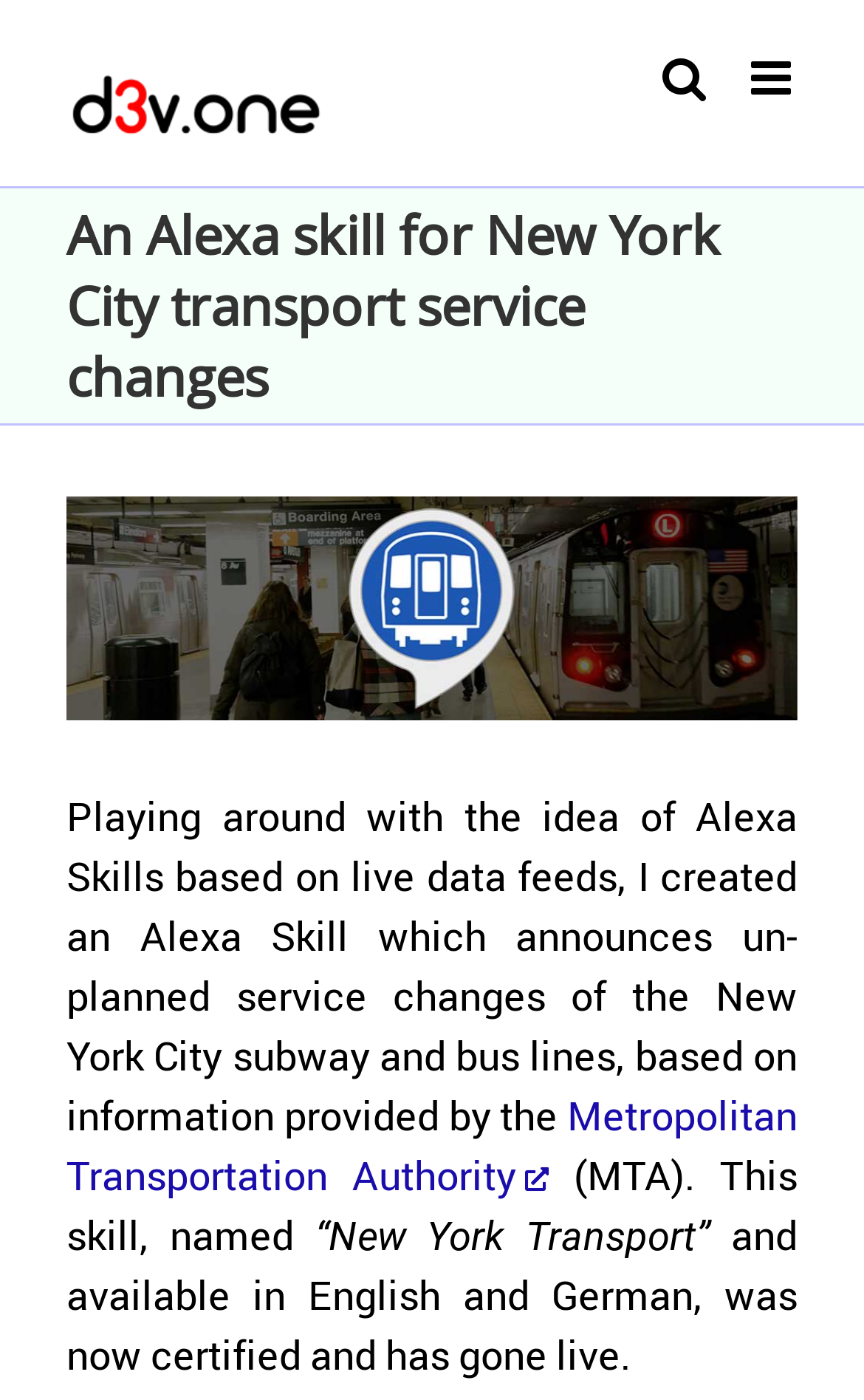Create a detailed narrative of the webpage’s visual and textual elements.

The webpage is about an Alexa skill for New York City transport service changes. At the top left, there is a logo of "d3v.one" with a link to the website. On the top right, there are two links: "Toggle mobile menu" and "Toggle mobile search". 

Below the logo, there is a heading that reads "An Alexa skill for New York City transport service changes". Underneath the heading, there is a paragraph of text that explains the idea of creating an Alexa skill based on live data feeds, which announces unplanned service changes of the New York City subway and bus lines. The text also mentions that the skill is named "New York Transport" and is available in English and German.

To the right of the paragraph, there is a link to the Metropolitan Transportation Authority (MTA) website. The text is divided into several sections, with some parts being links and others being static text. Overall, the webpage appears to be a blog post or article about the creation and launch of the Alexa skill.